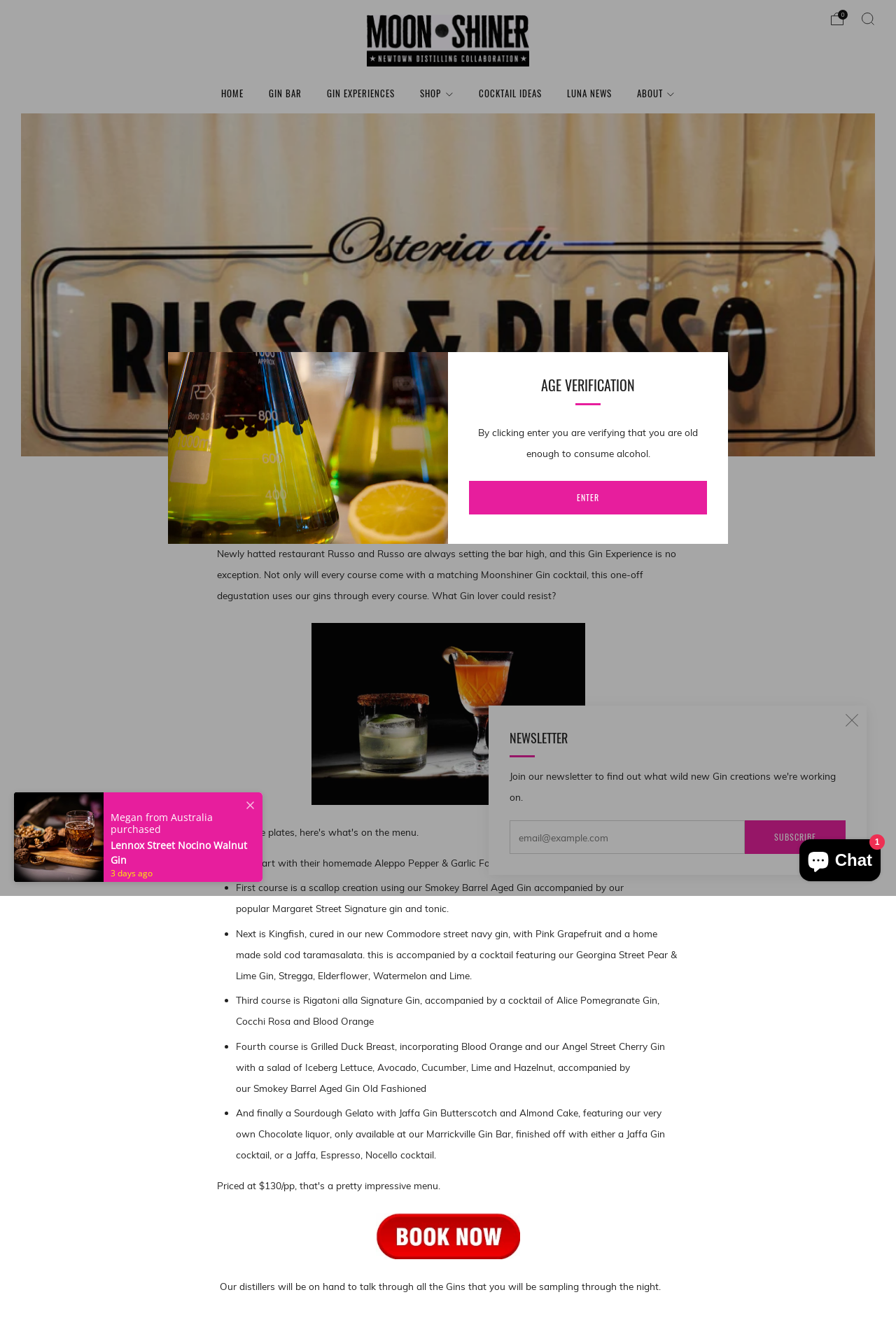What is the theme of the Gin Experience?
Look at the screenshot and respond with a single word or phrase.

Gin and food pairing